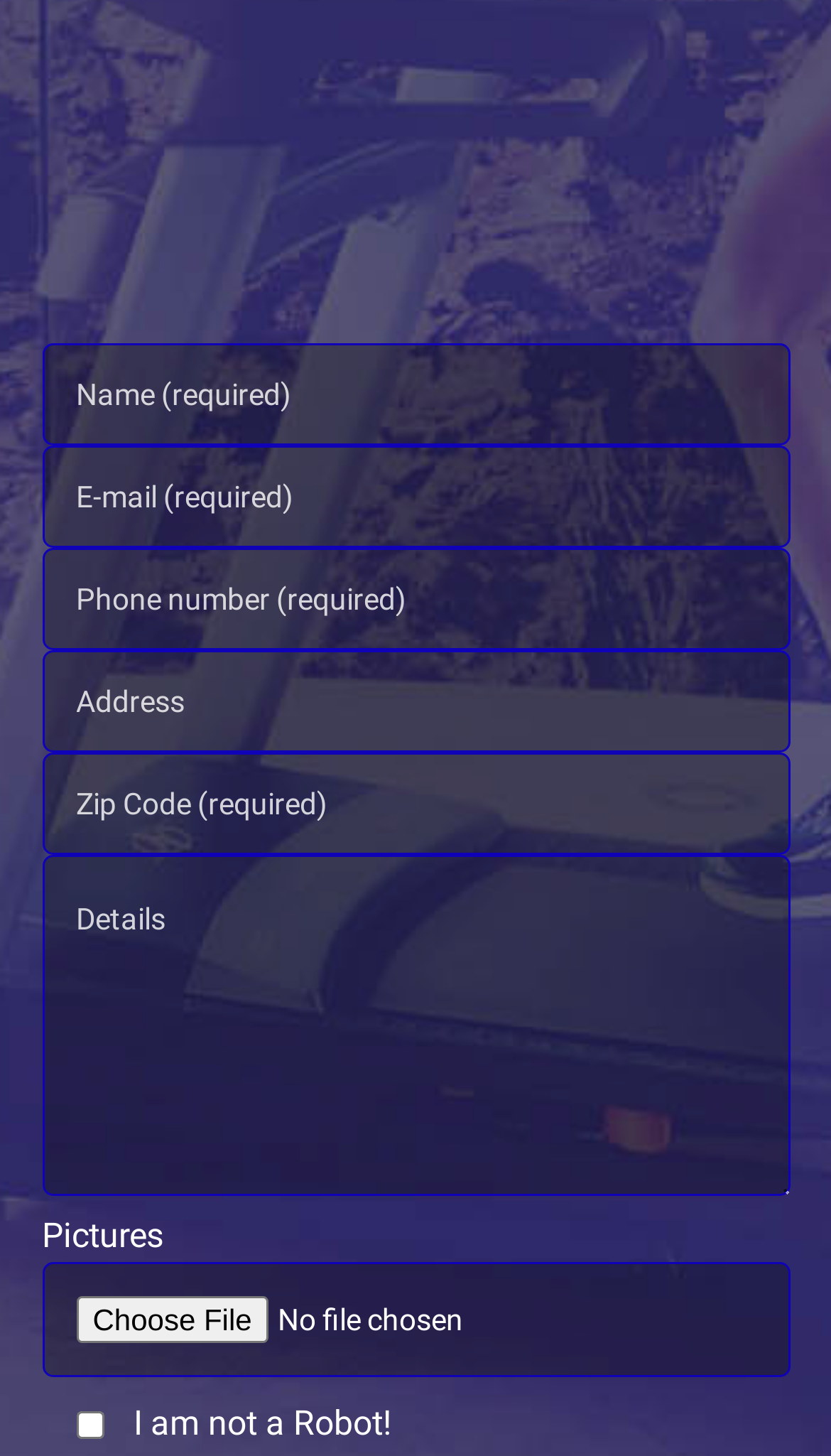Please identify the bounding box coordinates of the clickable element to fulfill the following instruction: "Check the 'I am not a Robot!' checkbox". The coordinates should be four float numbers between 0 and 1, i.e., [left, top, right, bottom].

[0.091, 0.97, 0.124, 0.989]